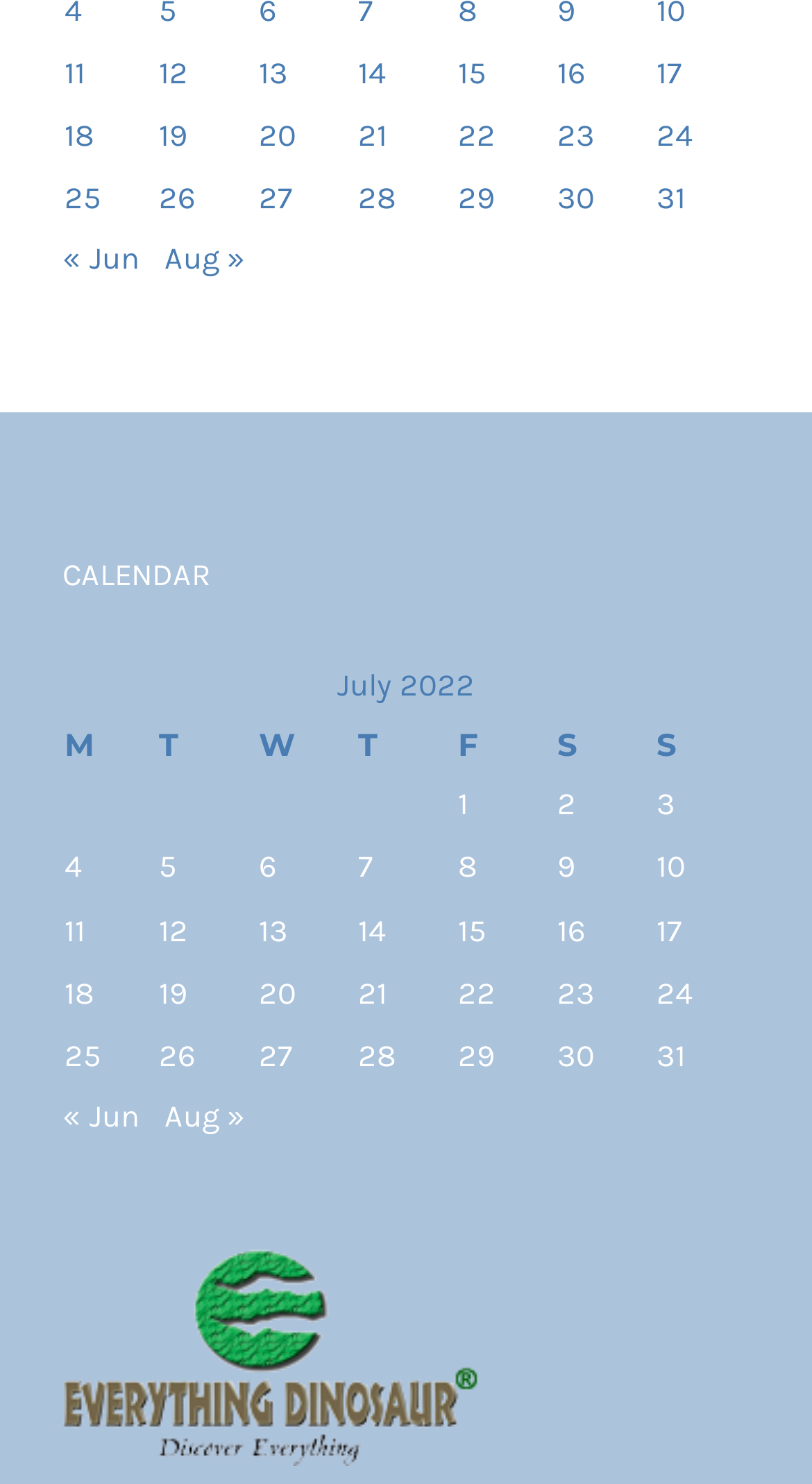Extract the bounding box coordinates of the UI element described: "title="Jeffo Pad - Night Pad"". Provide the coordinates in the format [left, top, right, bottom] with values ranging from 0 to 1.

None